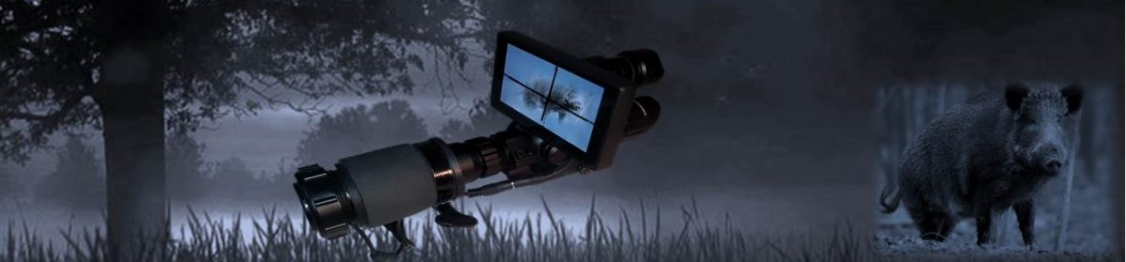Produce a meticulous caption for the image.

The image showcases a cutting-edge night vision rifle scope known as the Digital Crosshairs 1000, prominently featured in a moody, twilight setting. The scope is depicted attached to a rifle with a screen displaying a crosshair reticle over a dark, atmospheric backdrop that suggests a hunting environment. To the right of the scope, a wild boar is visible, hinting at the potential targets for hunting. The overall design emphasizes the device's functionality in low-light conditions, making it an essential tool for hunters seeking to enhance their shooting accuracy in the dark. The composition evokes a sense of adventure and precision, underscoring the innovative technology behind night vision solutions.